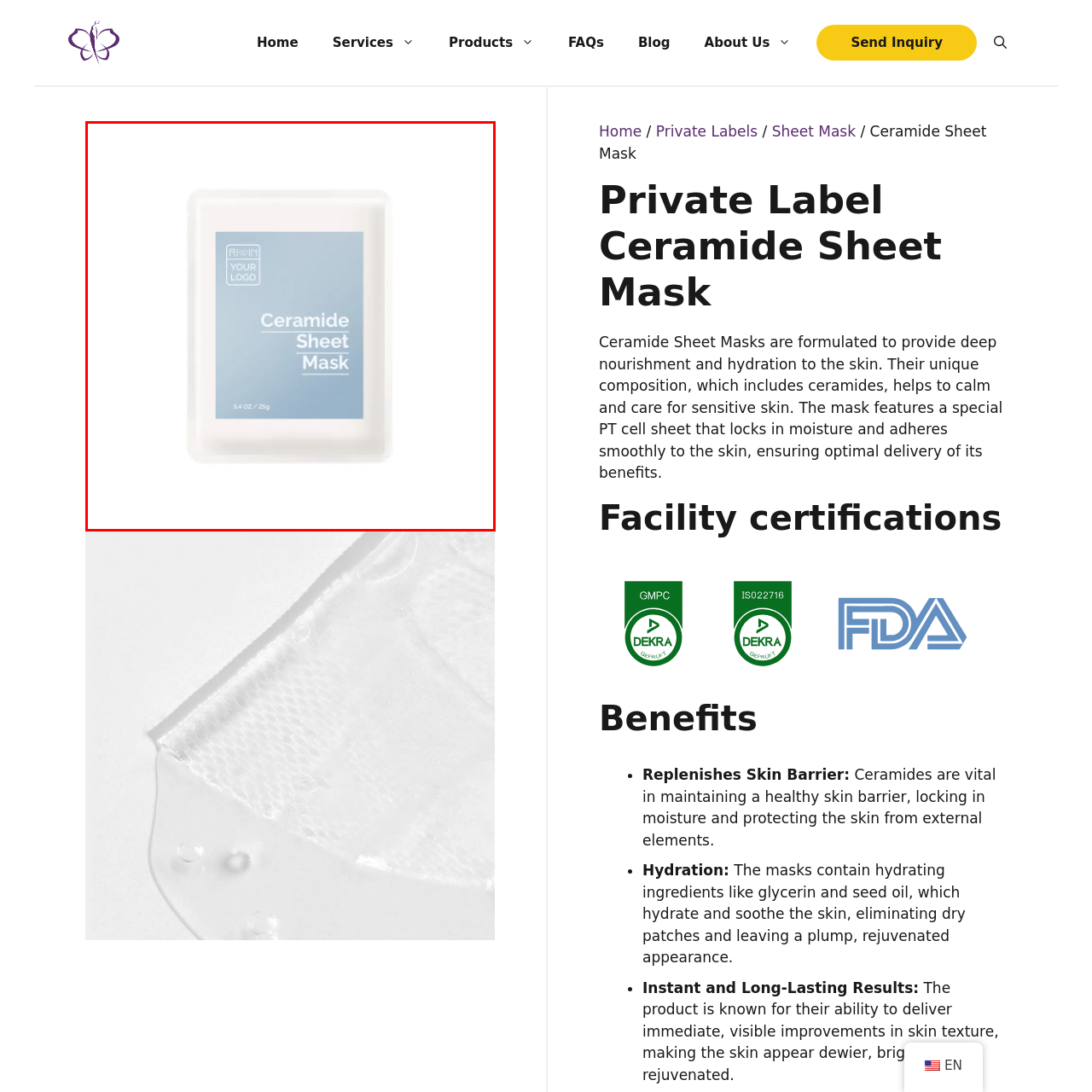Explain in detail what is happening within the highlighted red bounding box in the image.

The image features the packaging of a "Private Label Ceramide Sheet Mask" from Rixin Cosmetics. It showcases a minimalist design with a light blue background, prominently displaying the product name in white text. The packaging also includes the brand's placeholder logo, "YOUR LOGO," emphasizing customization options for private labeling. The mask weighs 25g (0.84 oz), making it easy to apply for deep hydration. This product is designed to nourish and hydrate the skin, leveraging the benefits of ceramides to promote a healthy skin barrier and soothe sensitive skin. Ideal for those seeking an effective skincare solution, this ceramide sheet mask is perfect for enhancing skin texture and overall appearance.